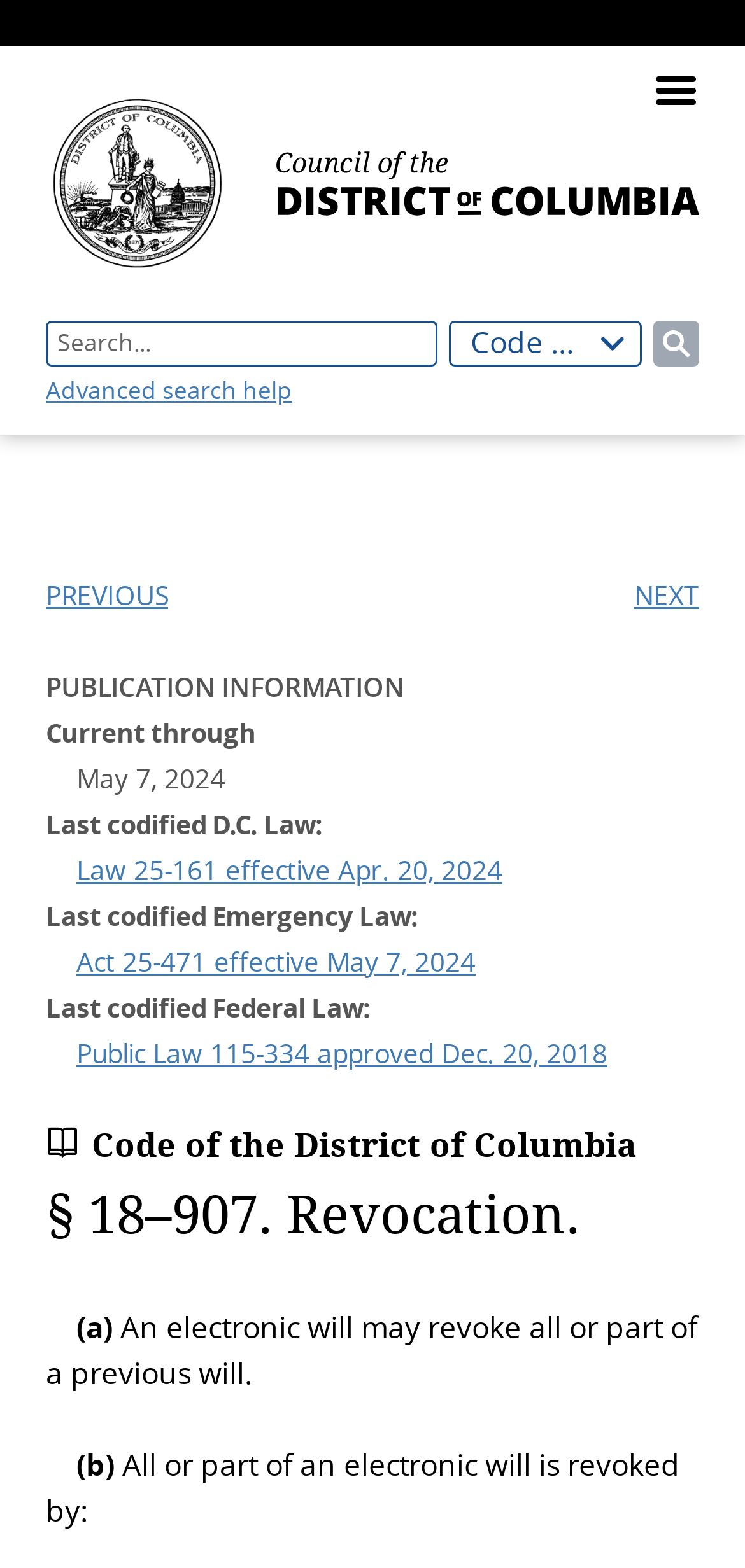Your task is to find and give the main heading text of the webpage.

§ 18–907. Revocation.